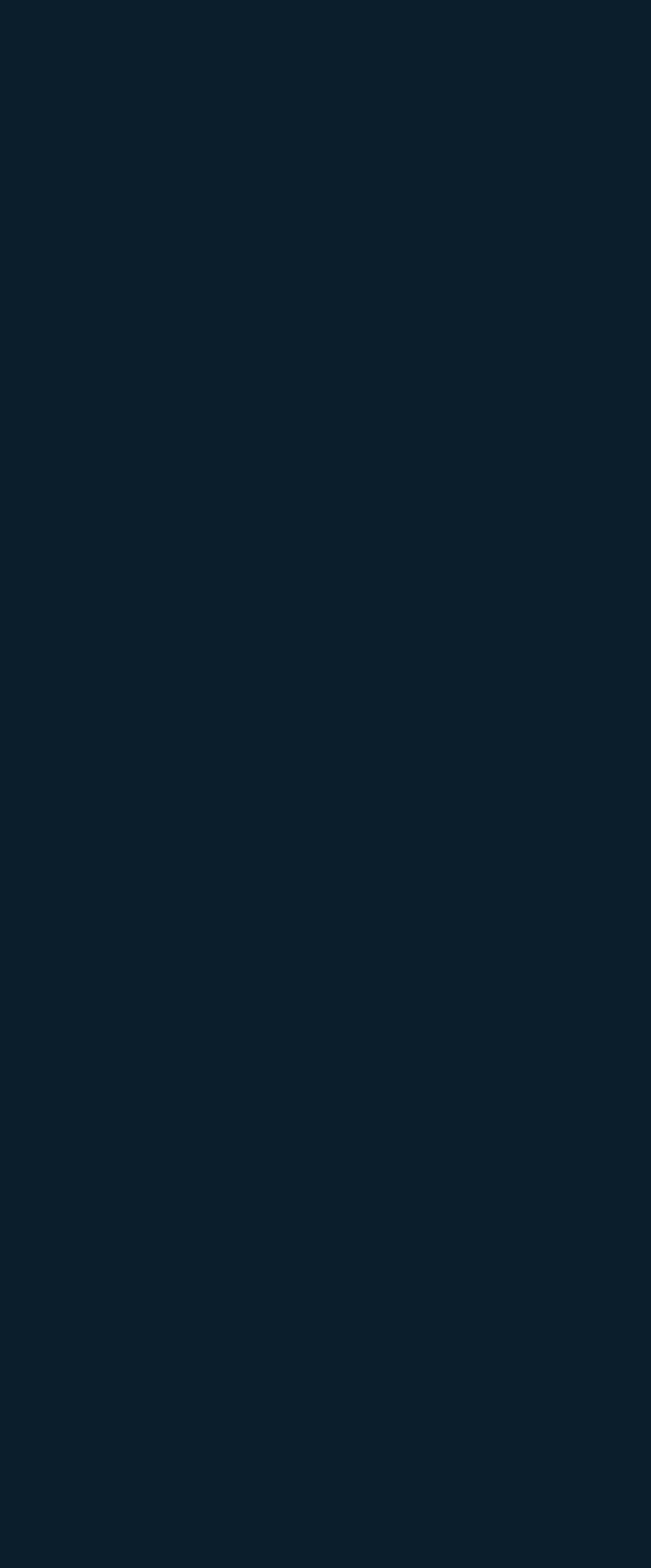What is the last link under 'Solutions'?
Based on the screenshot, answer the question with a single word or phrase.

Board Services